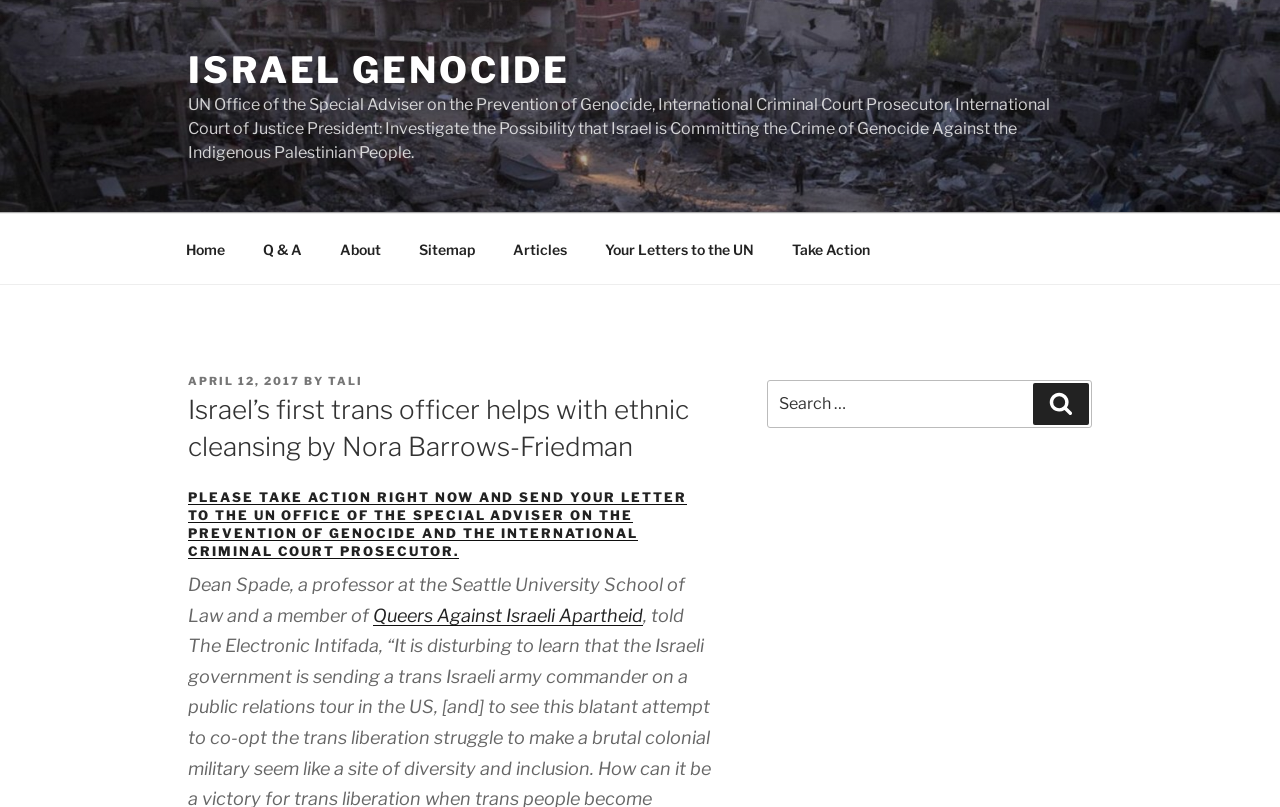Determine the bounding box coordinates of the section to be clicked to follow the instruction: "Visit the 'Queers Against Israeli Apartheid' website". The coordinates should be given as four float numbers between 0 and 1, formatted as [left, top, right, bottom].

[0.291, 0.749, 0.502, 0.775]